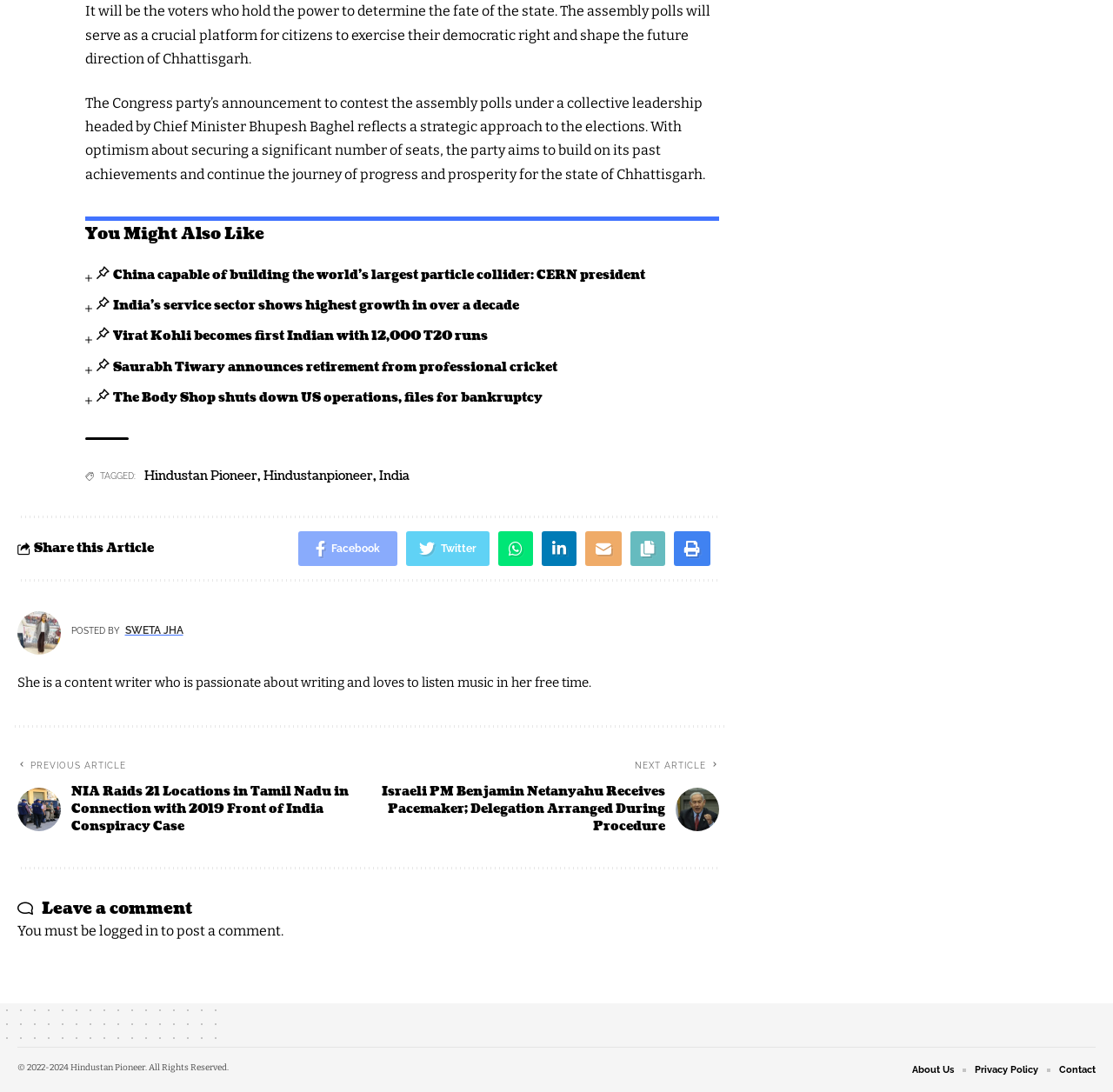Look at the image and write a detailed answer to the question: 
Who is the author of this article?

The author of this article is mentioned at the bottom of the webpage, where it says 'POSTED BY' followed by the name 'SWETA JHA', which is a link.